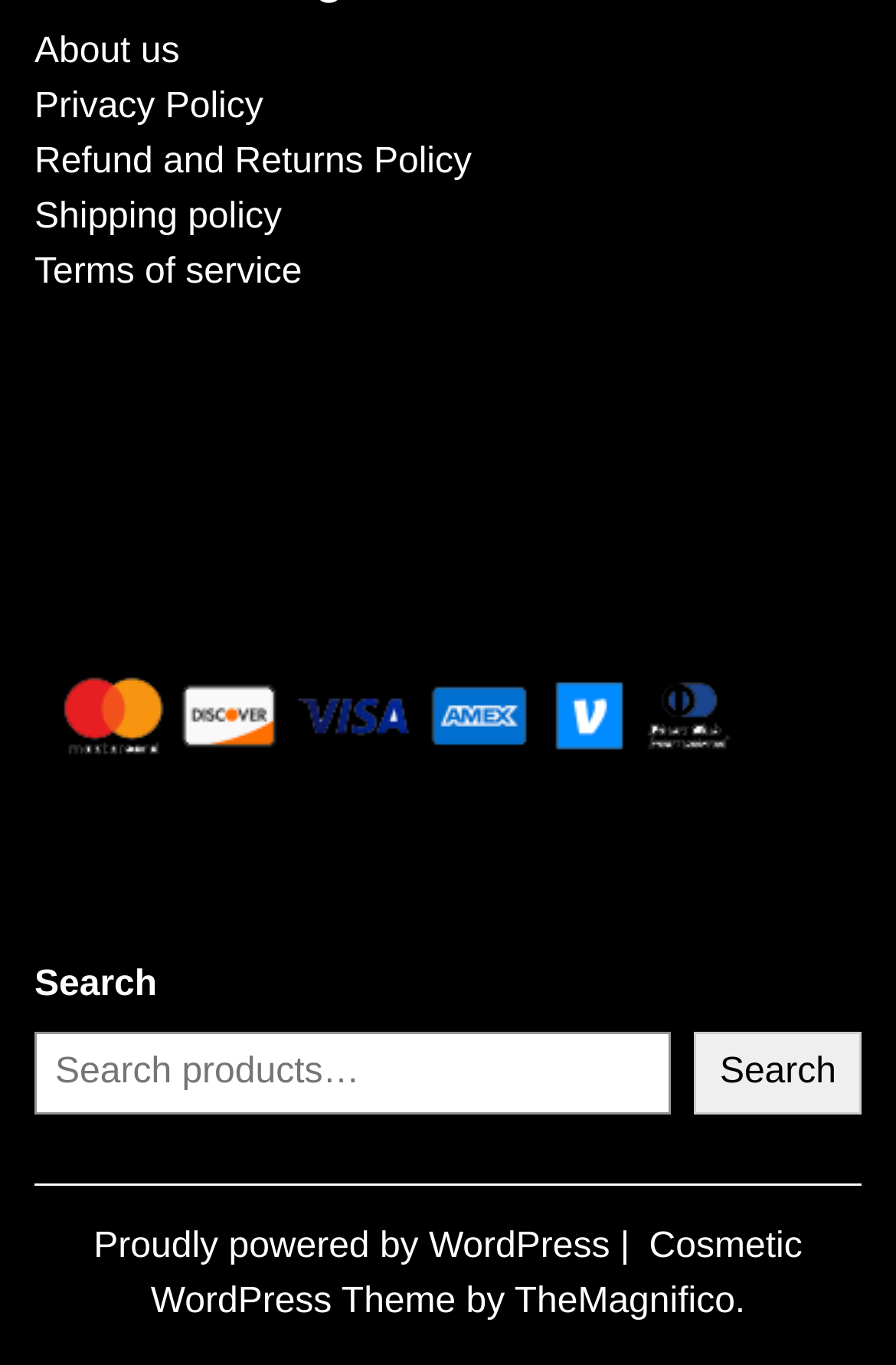Locate the bounding box of the user interface element based on this description: "Analysis".

None